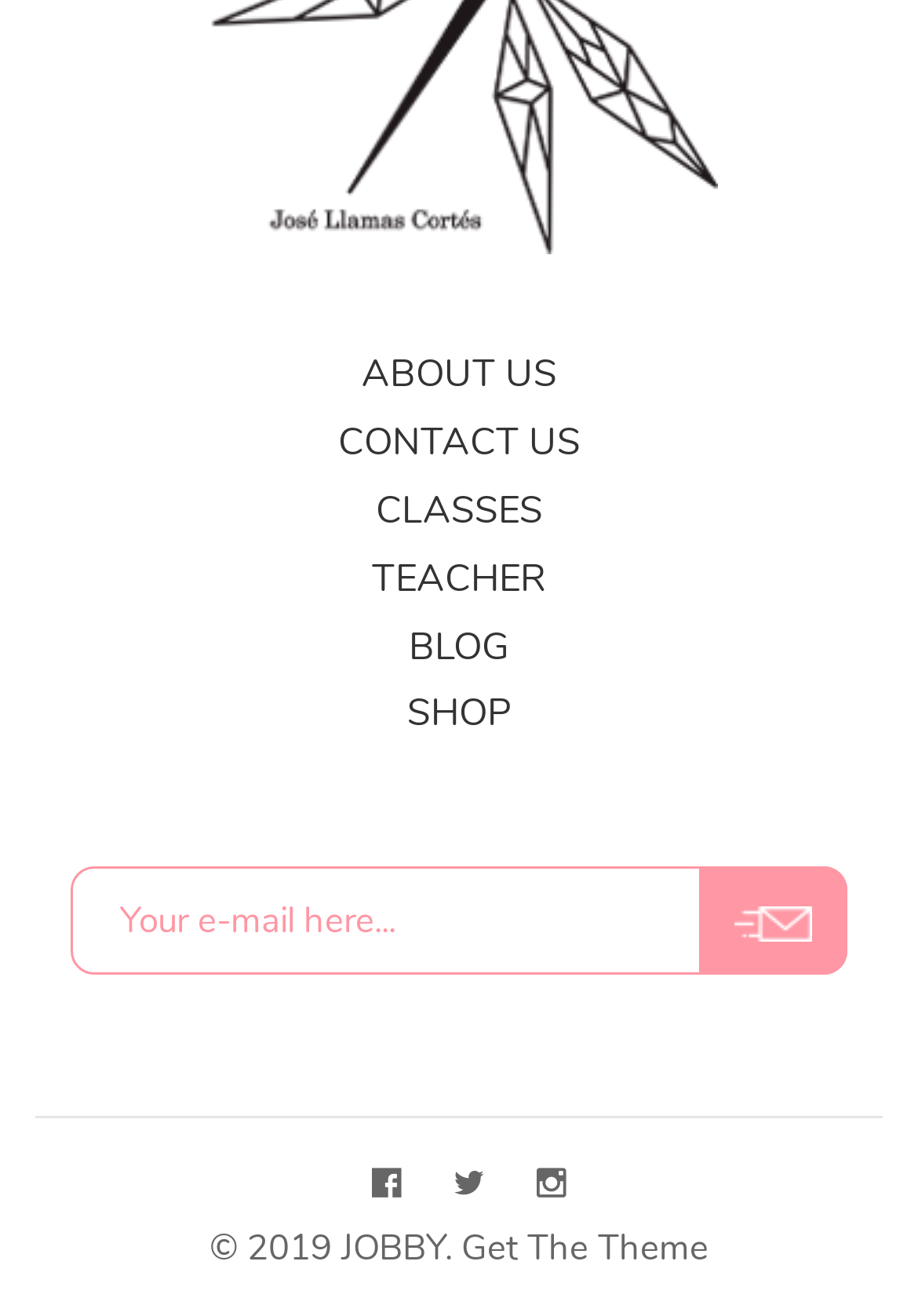What is the purpose of the textbox?
Please give a detailed and elaborate explanation in response to the question.

The textbox has a placeholder text 'Your e-mail here...' and a send button next to it, indicating that it is used to enter an e-mail address.